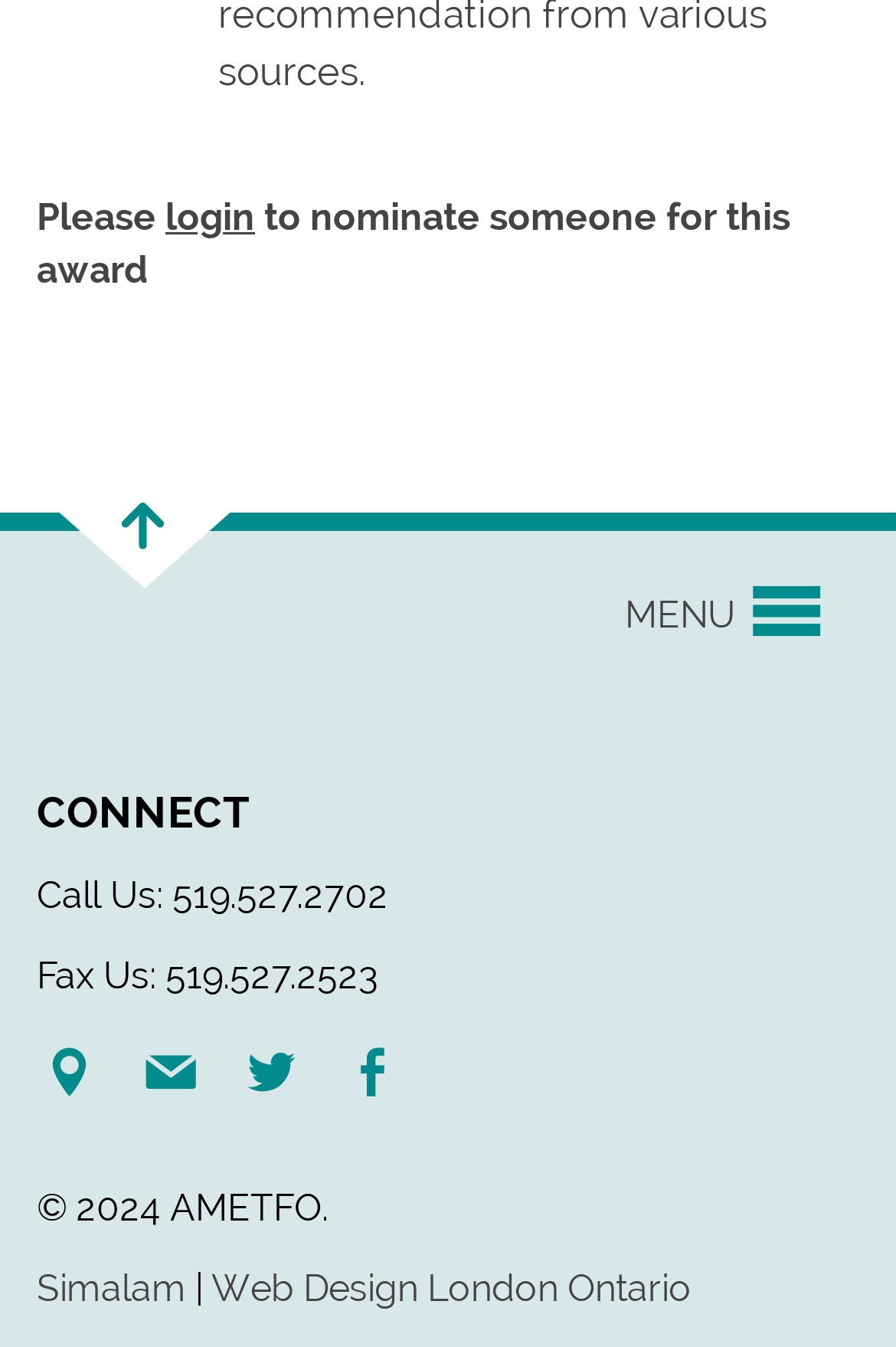Locate the bounding box coordinates of the segment that needs to be clicked to meet this instruction: "go to YOUR UNION".

[0.041, 0.515, 0.959, 0.61]